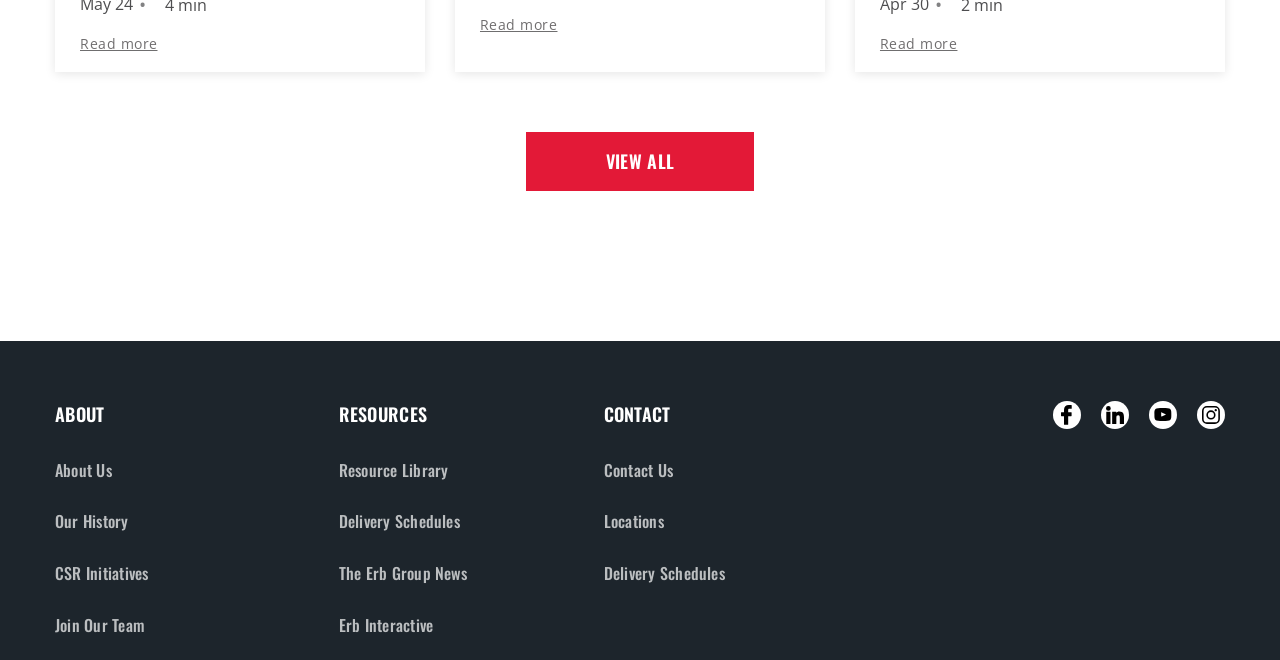Using the description "The Erb Group News", predict the bounding box of the relevant HTML element.

[0.265, 0.85, 0.365, 0.886]